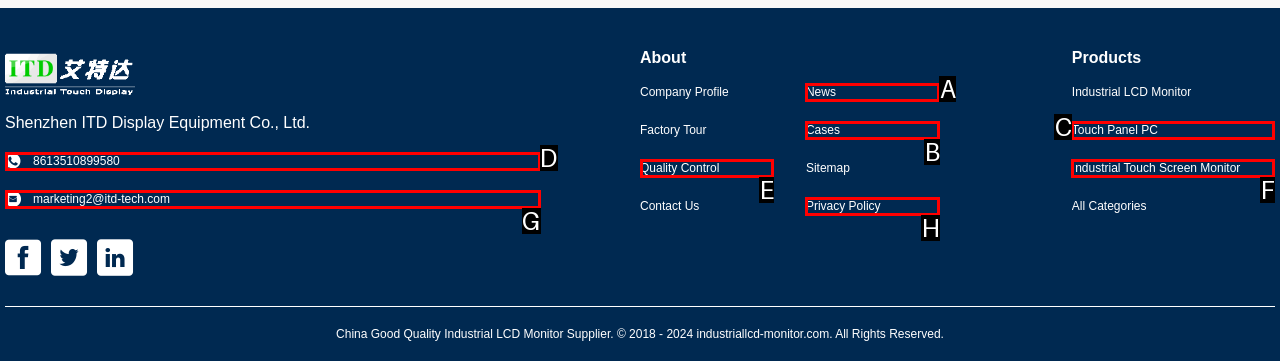Given the description: Quick Radius Report with CDXDistance, identify the matching option. Answer with the corresponding letter.

None